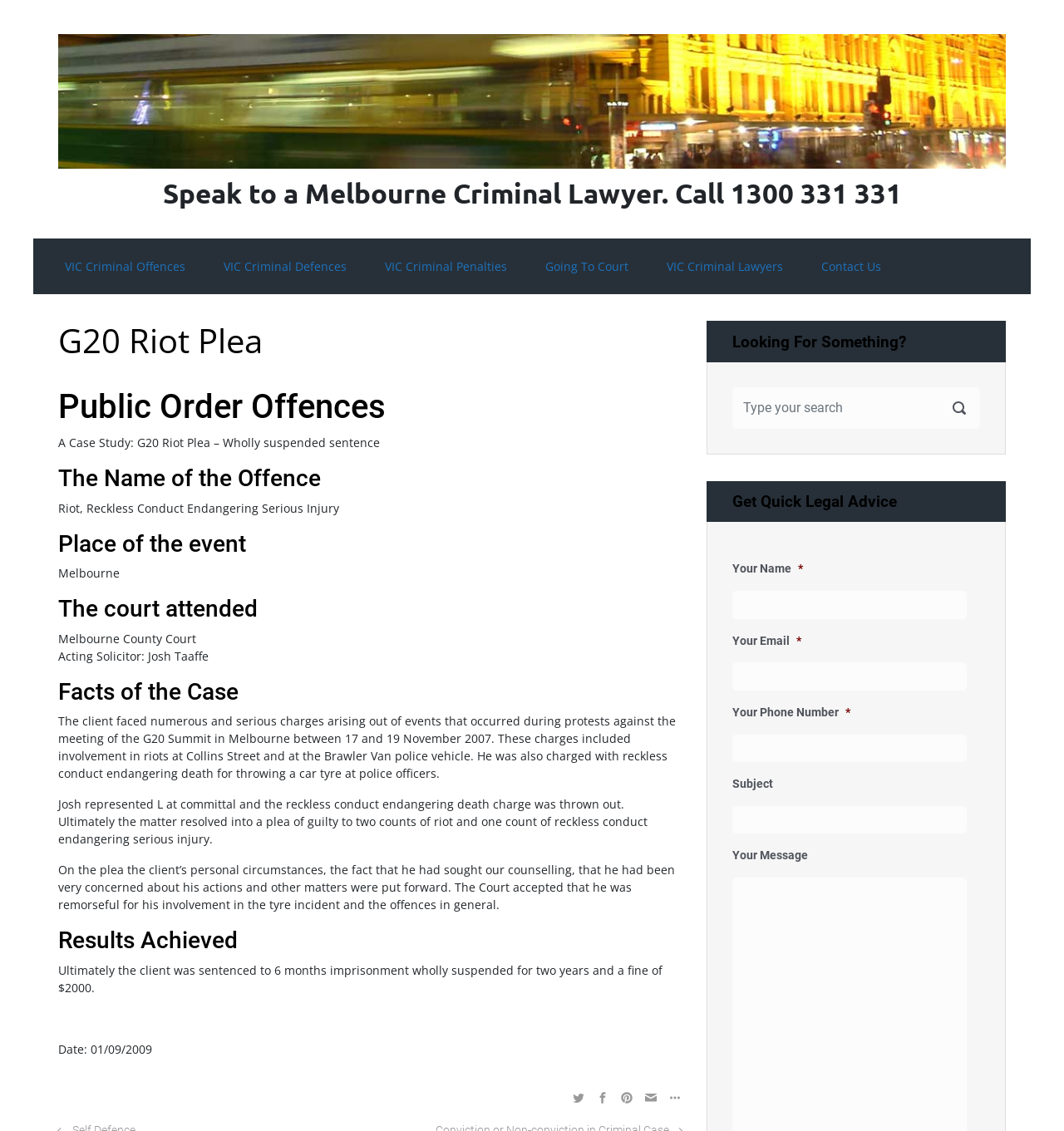Can you look at the image and give a comprehensive answer to the question:
What is the name of the offence in the G20 Riot Plea case?

This answer can be found in the section 'The Name of the Offence' which is a subheading under the main heading 'G20 Riot Plea'. The text following this subheading is 'Riot, Reckless Conduct Endangering Serious Injury'.